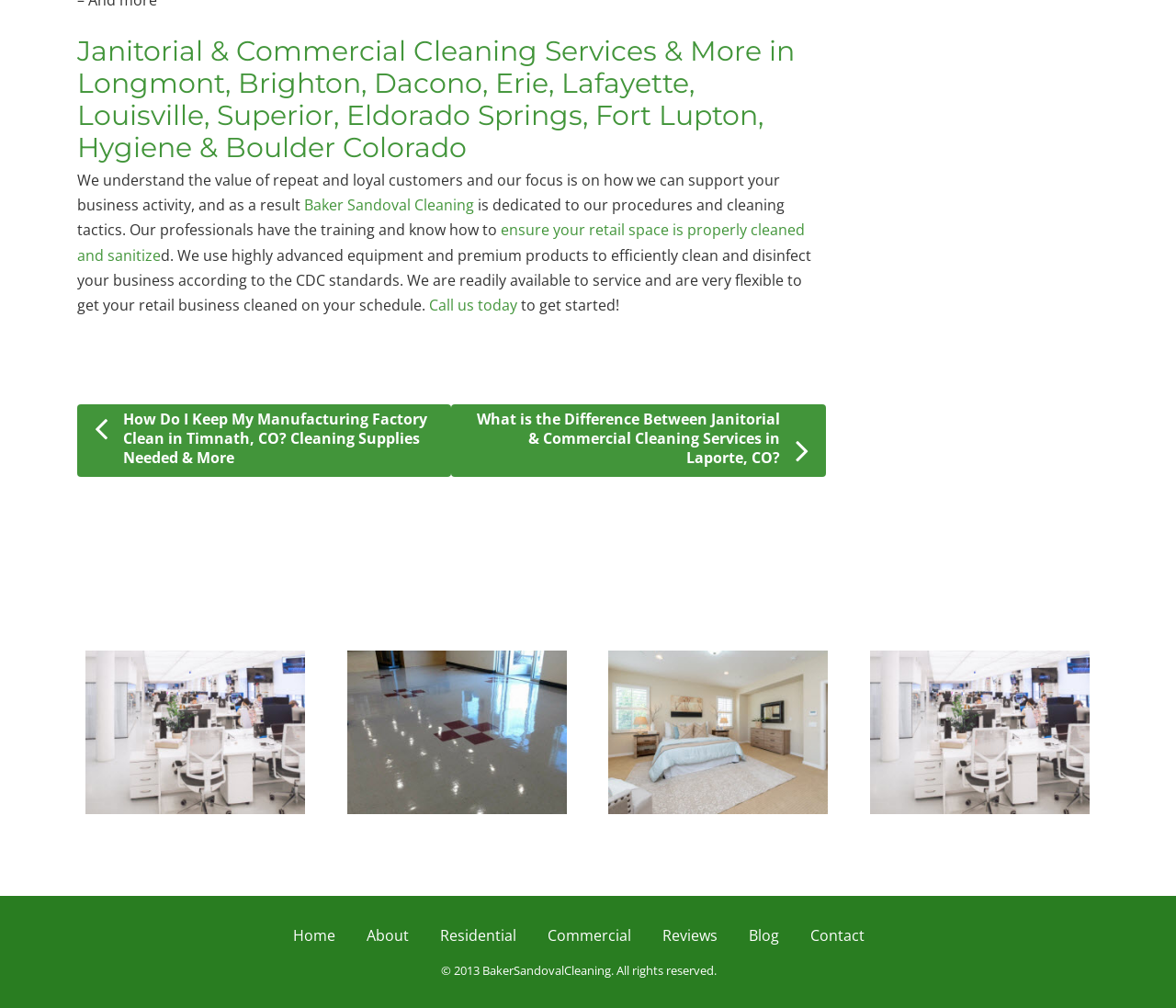Please provide a detailed answer to the question below based on the screenshot: 
What types of cleaning services are offered?

The types of cleaning services offered by the company can be found in the links 'Janitorial', 'VCT Strip & Wax', 'Carpet Cleaning', and 'Post Construction Cleaning' which are located in the middle section of the webpage, indicating the various services provided by the company.